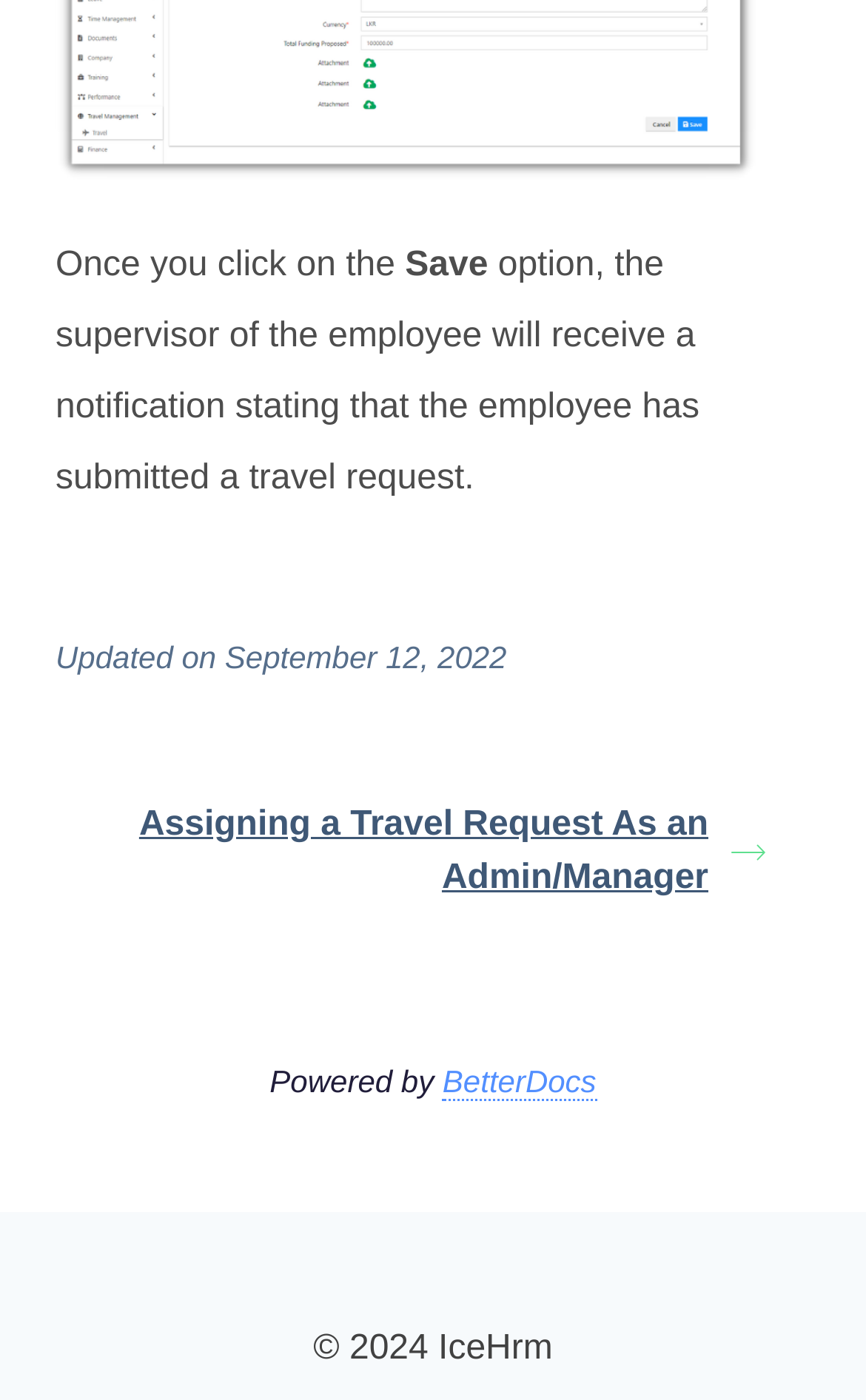Provide a thorough and detailed response to the question by examining the image: 
What is the topic of the linked article?

The webpage has a link 'Assigning a Travel Request As an Admin/Manager', which suggests that the linked article is about assigning travel requests as an admin or manager.